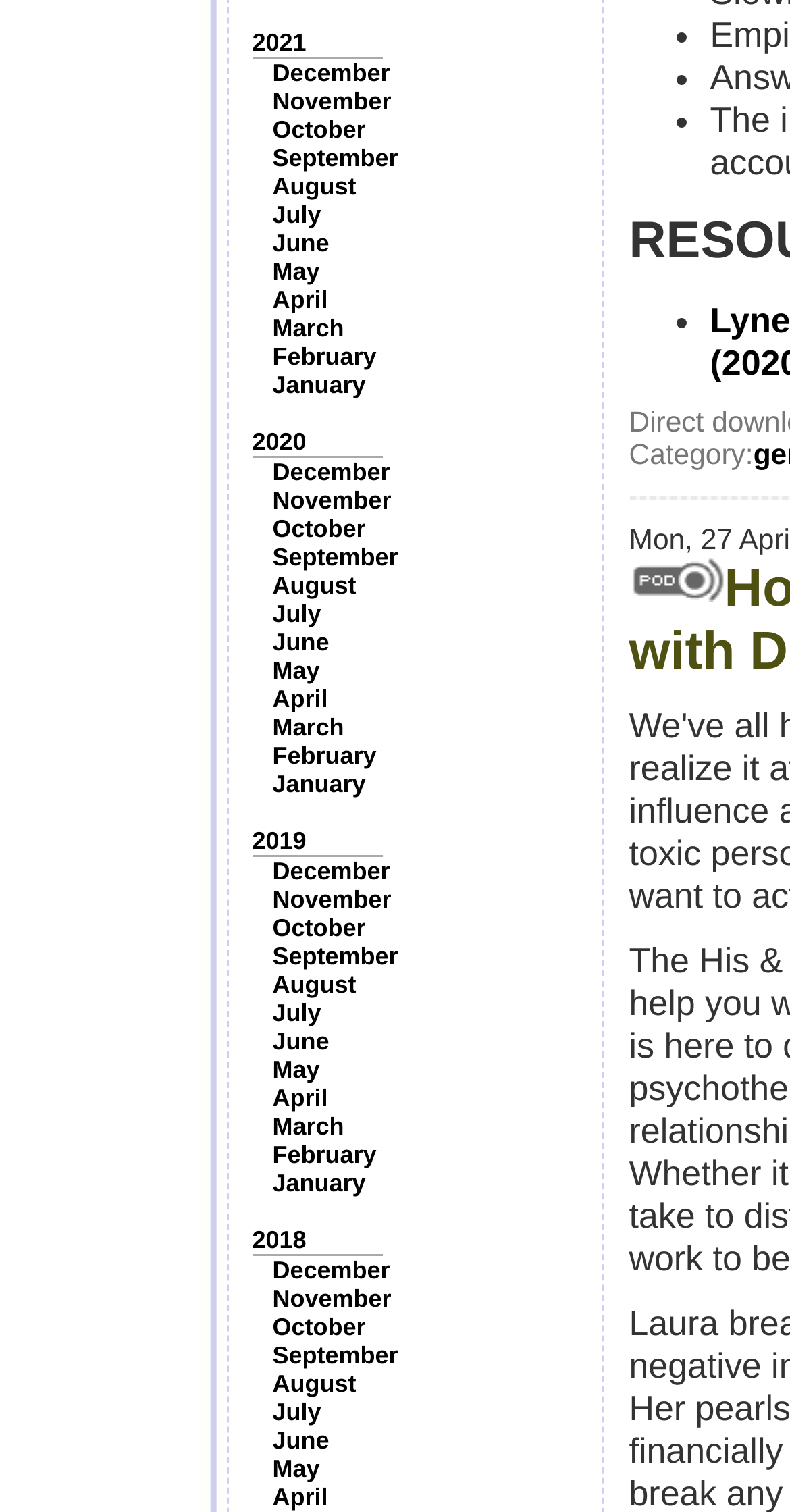Respond to the following query with just one word or a short phrase: 
How many years are listed on the webpage?

4